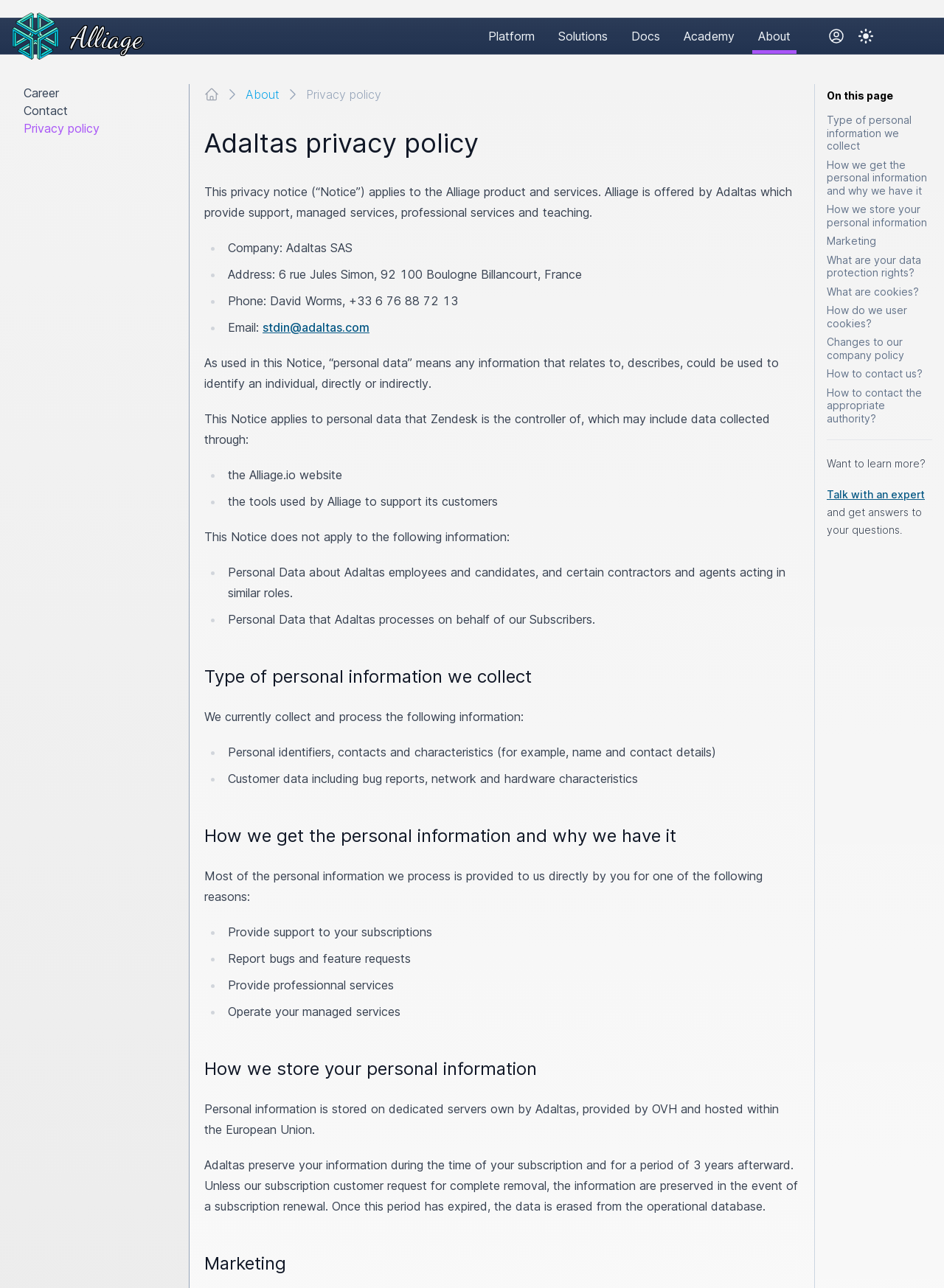Please specify the bounding box coordinates of the region to click in order to perform the following instruction: "Click the 'Career' link".

[0.025, 0.065, 0.184, 0.079]